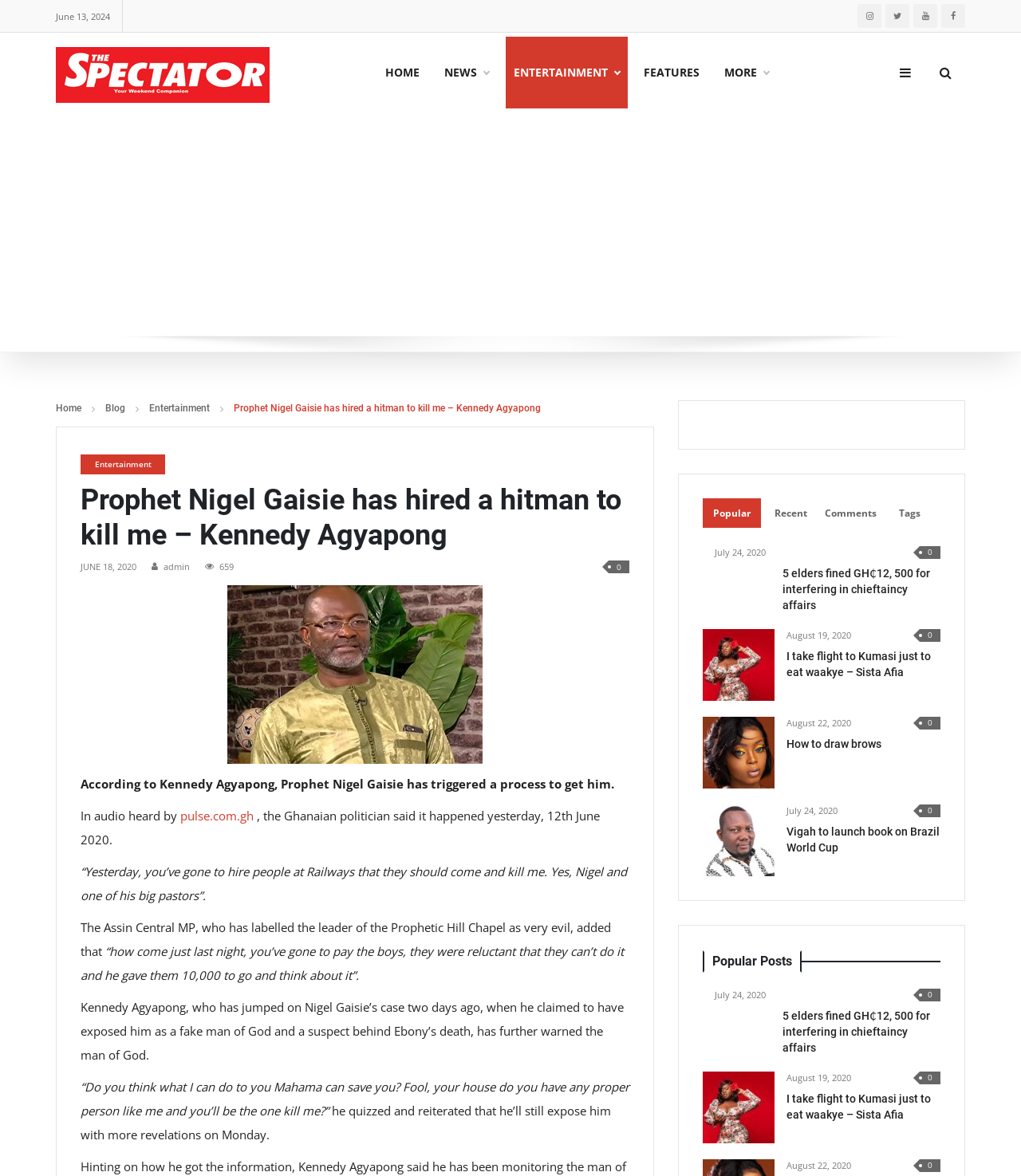Present a detailed account of what is displayed on the webpage.

This webpage is an article from The Spectator, a news website. At the top, there is a date "June 13, 2024" and a set of social media links on the right side. Below that, there is a header section with a link to "The Spectator" and an image of the website's logo. 

The main content of the webpage is an article titled "Prophet Nigel Gaisie has hired a hitman to kill me - Kennedy Agyapong". The article has a heading, a date "JUNE 18, 2020", and the author's name "admin". There is an image related to the article below the heading. The article's content is a long text describing a statement made by Kennedy Agyapong about Prophet Nigel Gaisie.

On the right side of the article, there is a section with tabs labeled "Popular", "Recent", "Comments", and "Tags". Below that, there are four articles with headings, images, and dates. These articles seem to be related to news and entertainment.

At the bottom of the webpage, there is a section titled "Popular Posts" with four more articles, each with a heading, a date, and a link.